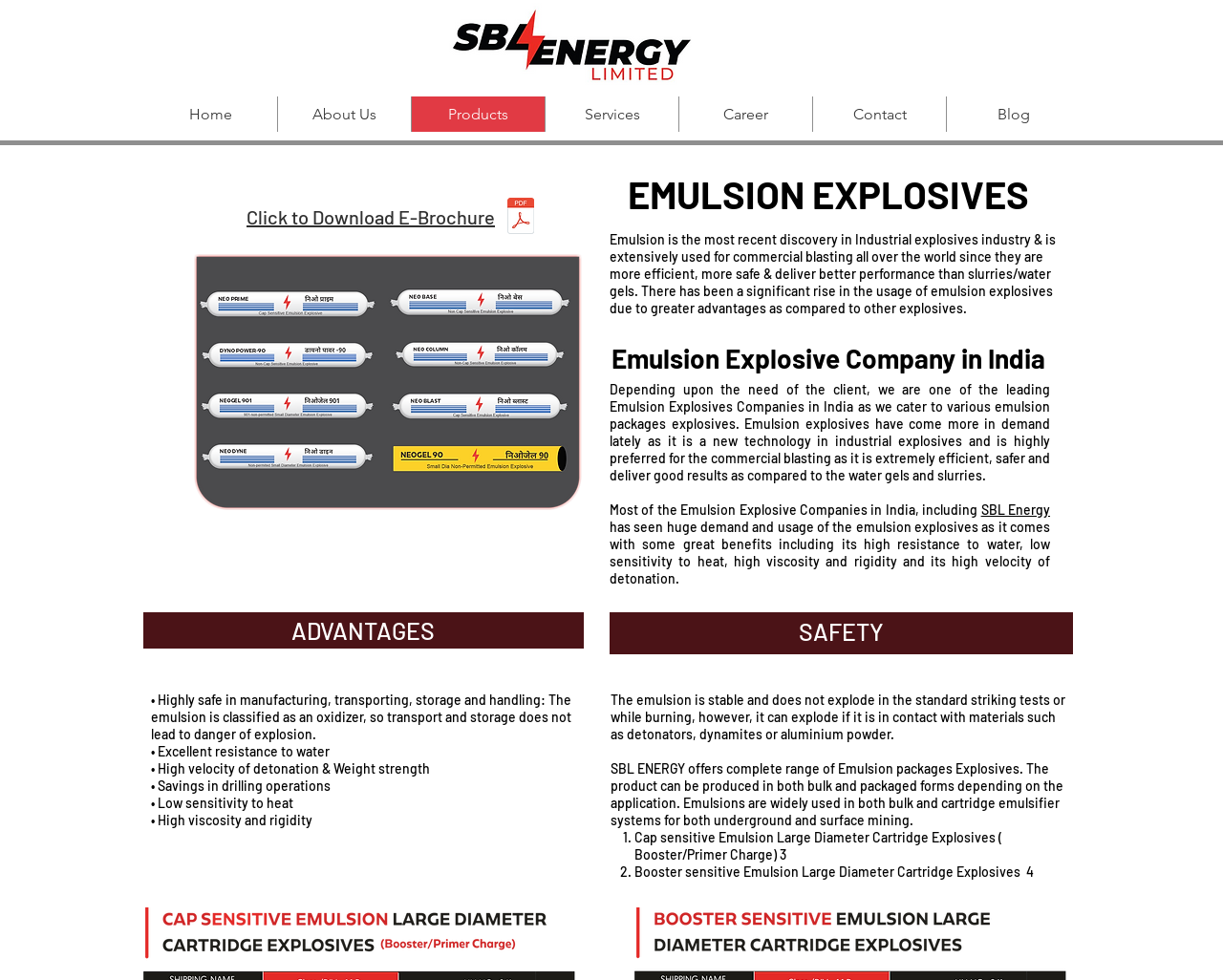Find the bounding box coordinates for the area that must be clicked to perform this action: "Download the E-Brochure".

[0.202, 0.21, 0.405, 0.233]